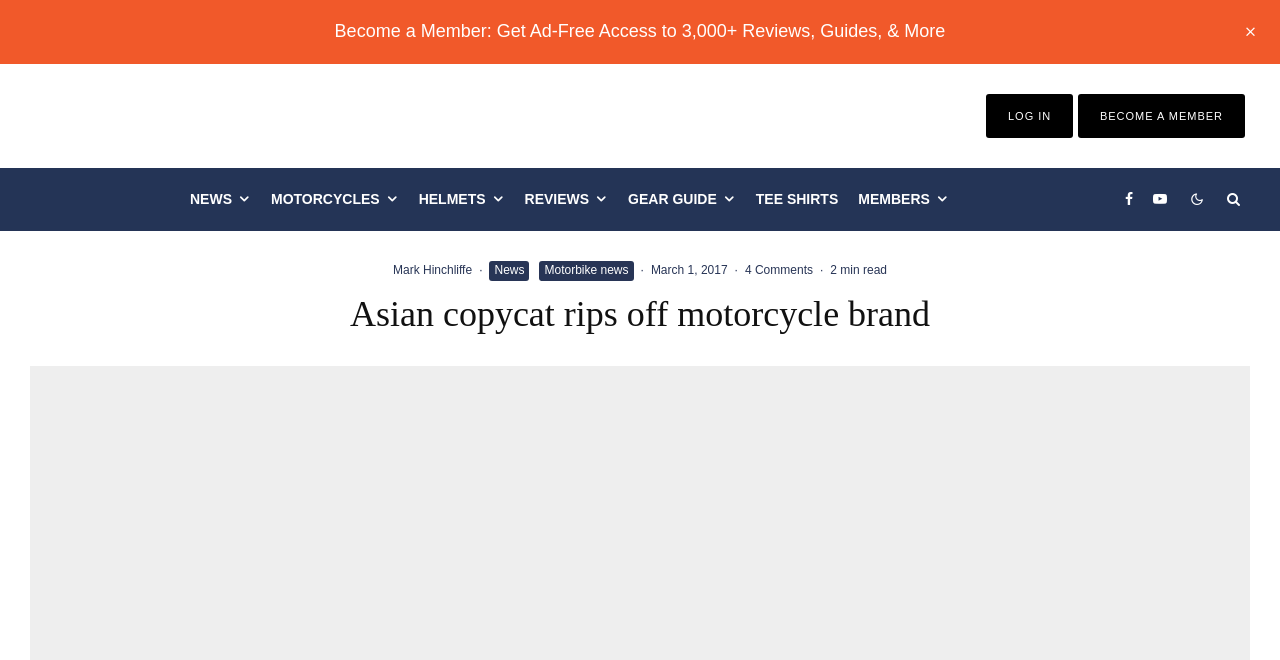Find the bounding box coordinates of the element's region that should be clicked in order to follow the given instruction: "Visit Motorcycles section". The coordinates should consist of four float numbers between 0 and 1, i.e., [left, top, right, bottom].

[0.204, 0.254, 0.319, 0.349]